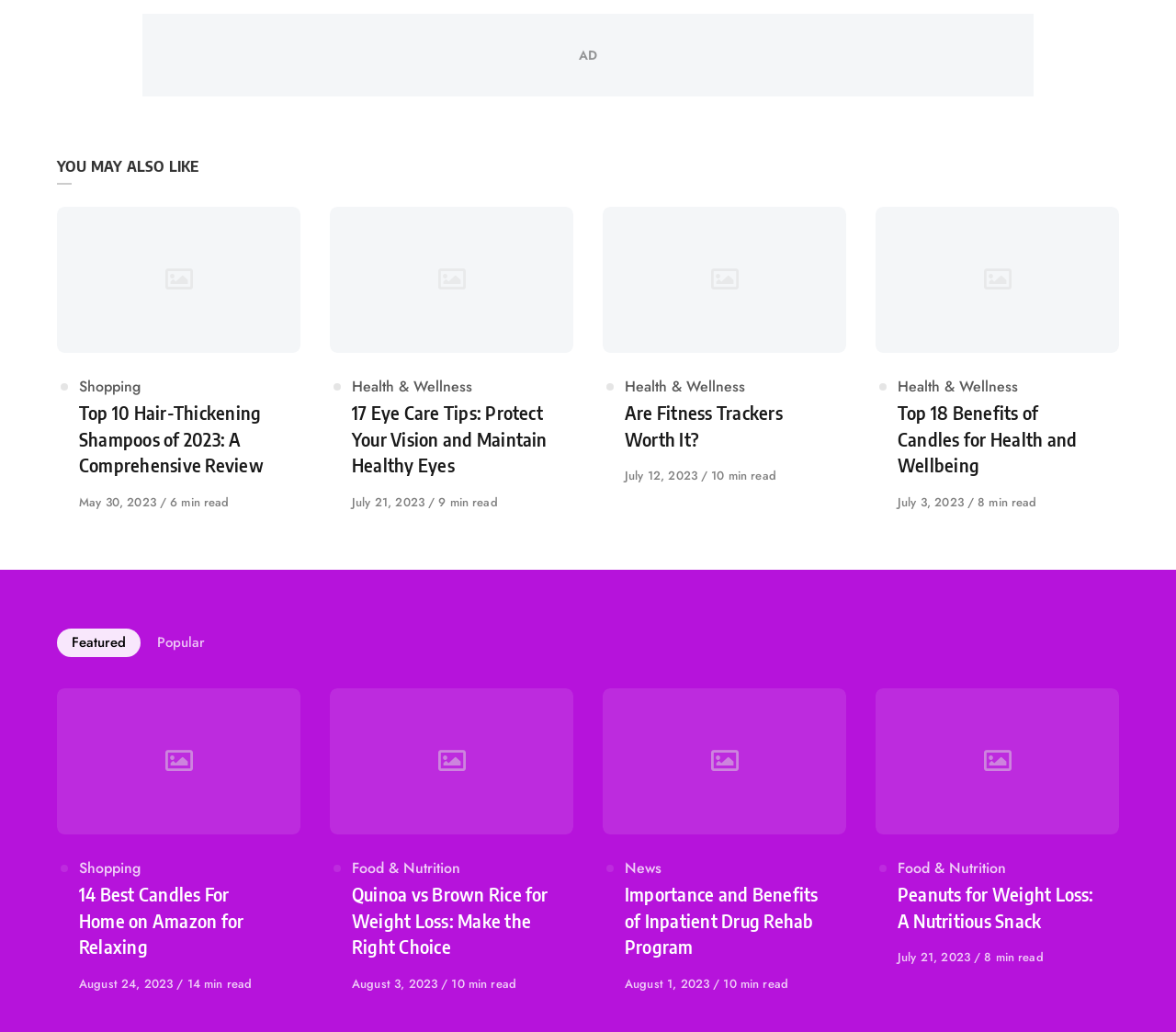What is the publication date of the last article?
Based on the screenshot, provide your answer in one word or phrase.

August 1, 2023